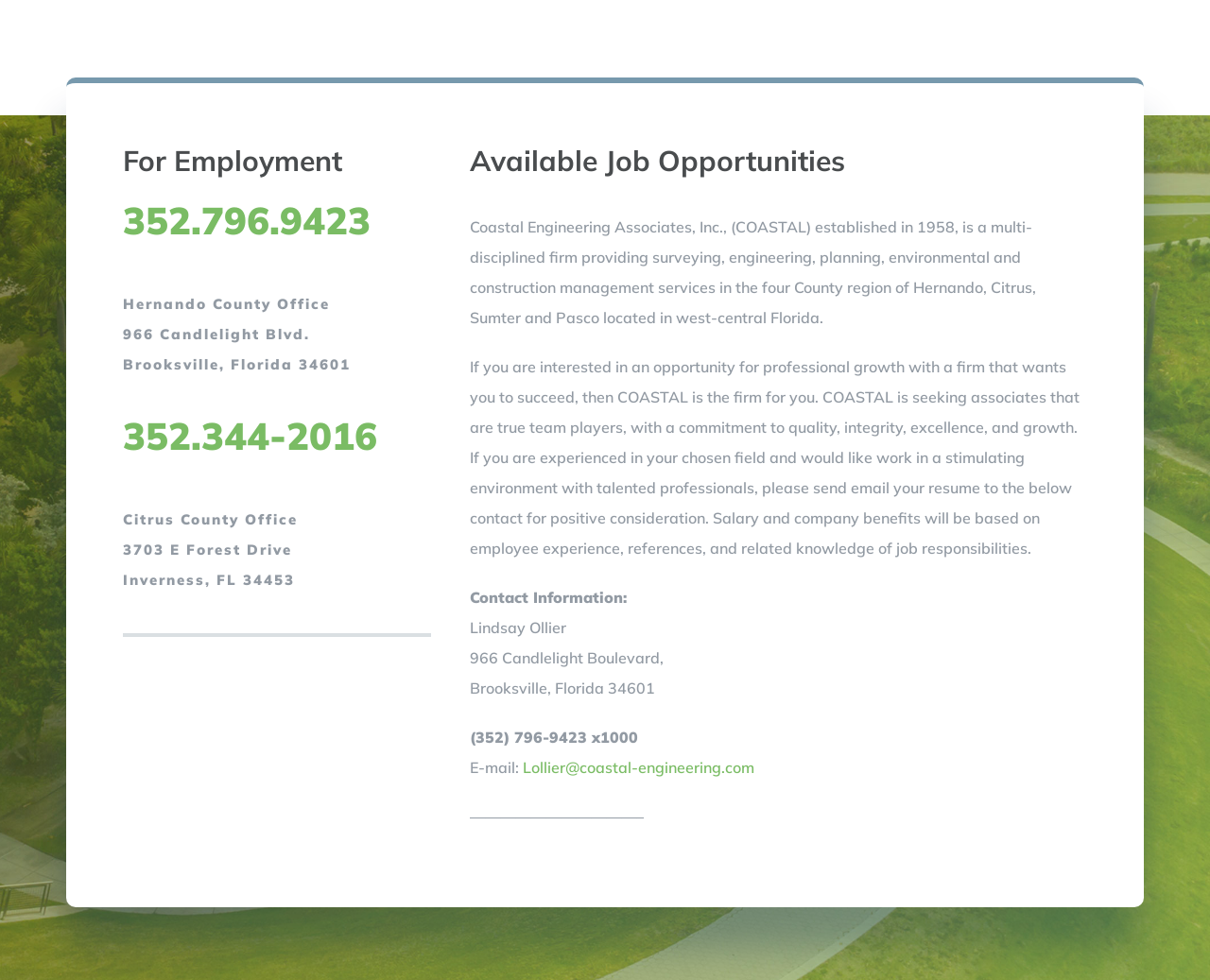Locate the bounding box of the UI element based on this description: "Birmingham Alabama". Provide four float numbers between 0 and 1 as [left, top, right, bottom].

None